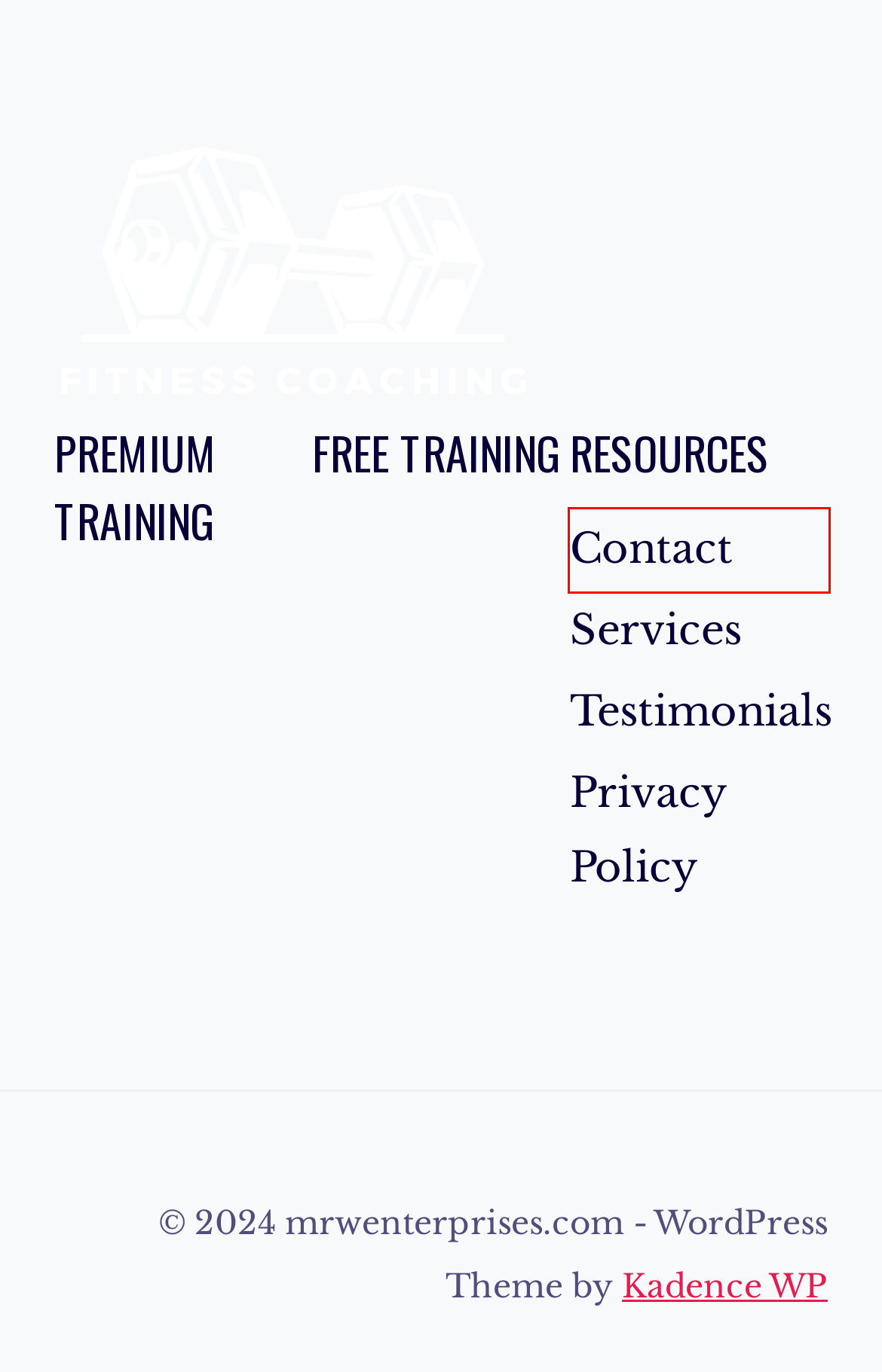You are given a screenshot of a webpage within which there is a red rectangle bounding box. Please choose the best webpage description that matches the new webpage after clicking the selected element in the bounding box. Here are the options:
A. Testimonials – mrwenterprises.com
B. mrwenterprises.com
C. Blog – mrwenterprises.com
D. Contact – mrwenterprises.com
E. A Reliable Motor Vehicle Selling and Auctioning Company in Gunma, Japan – mrwenterprises.com
F. Kadence WP | Free and Premium WordPress Themes & Plugins
G. Motor Vehicle Selling and Auctioning: A Trusted Private Company in Gunma, Japan – mrwenterprises.com
H. Services – mrwenterprises.com

D